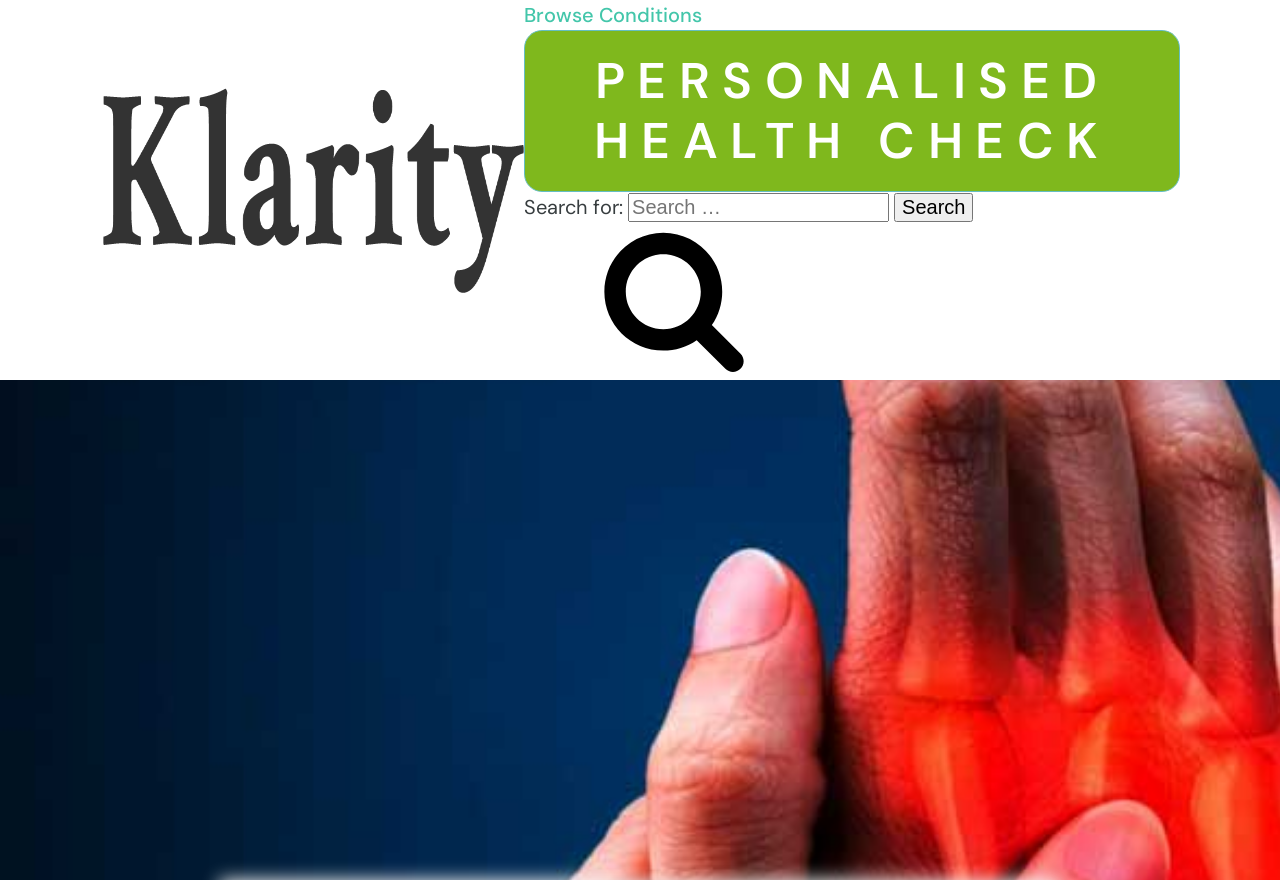What is the purpose of the 'PERSONALISED HEALTH CHECK' link?
From the screenshot, provide a brief answer in one word or phrase.

To access a personalized health check